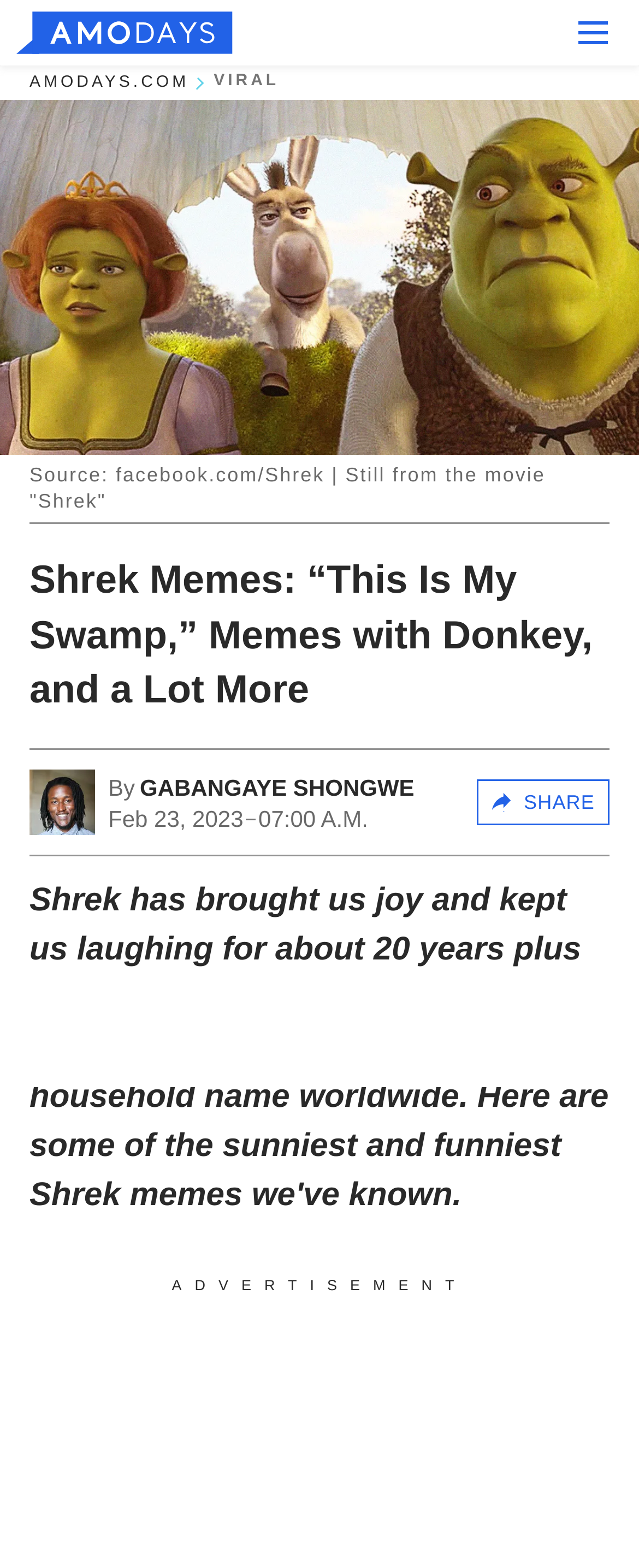What is the date of the article?
Please provide a single word or phrase based on the screenshot.

Feb 23, 2023